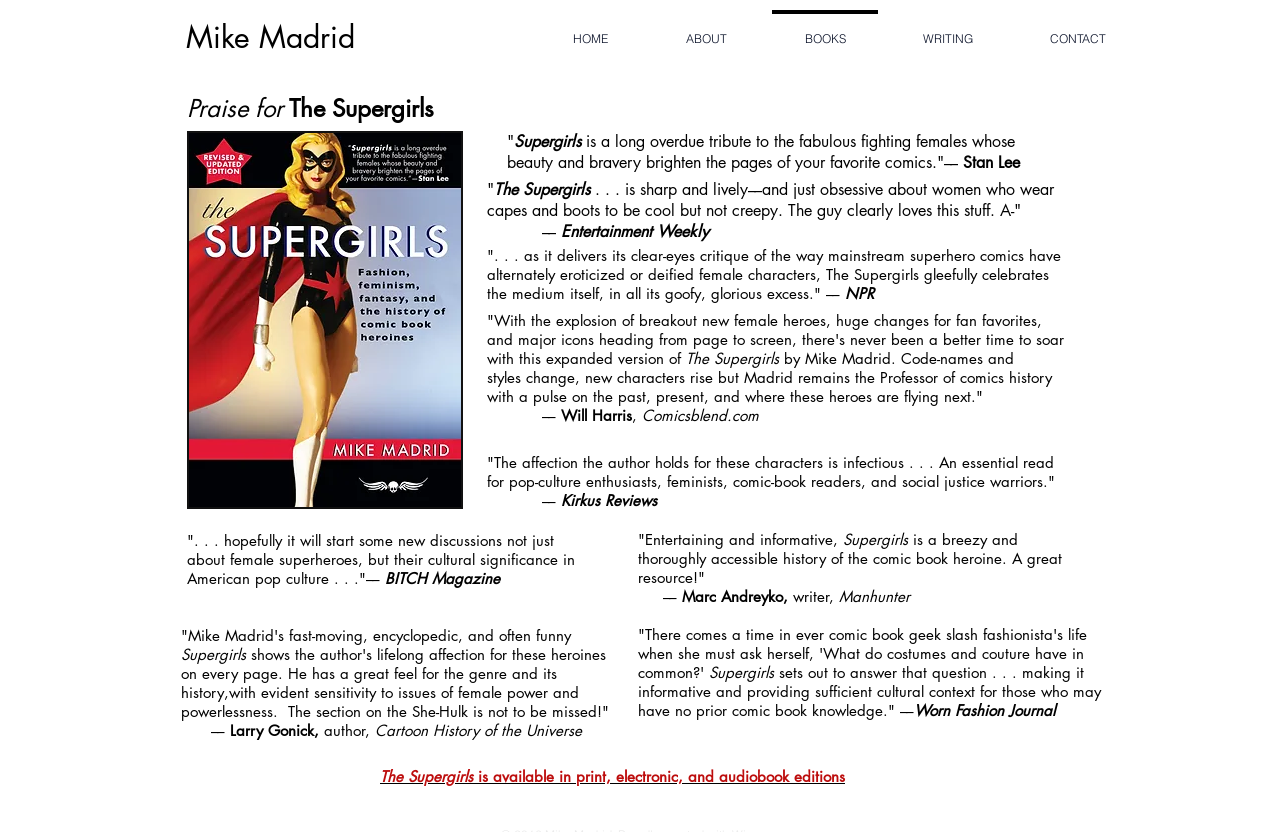Given the description ABOUT, predict the bounding box coordinates of the UI element. Ensure the coordinates are in the format (top-left x, top-left y, bottom-right x, bottom-right y) and all values are between 0 and 1.

[0.505, 0.012, 0.598, 0.06]